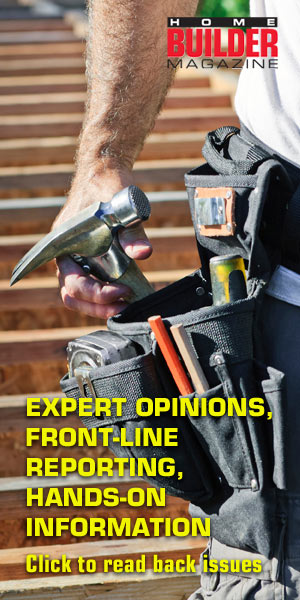Elaborate on all the elements present in the image.

The image showcases a close-up of a hand gripping a hammer, firmly placed against the side of a tool belt filled with various tools. This scene captures the essence of construction work, symbolizing expertise and hands-on engagement in the building industry. The background features wooden beams, indicating an active construction site, while the foreground text emphasizes the features of "Expert Opinions, Front-Line Reporting, Hands-On Information" in bold yellow lettering. Above, the logo of "Home Builder Magazine" is prominently displayed, signaling its authority as a resource in the field. The overall composition conveys a message of professionalism and dedication to quality craftsmanship, inviting readers to explore back issues for valuable insights and information.